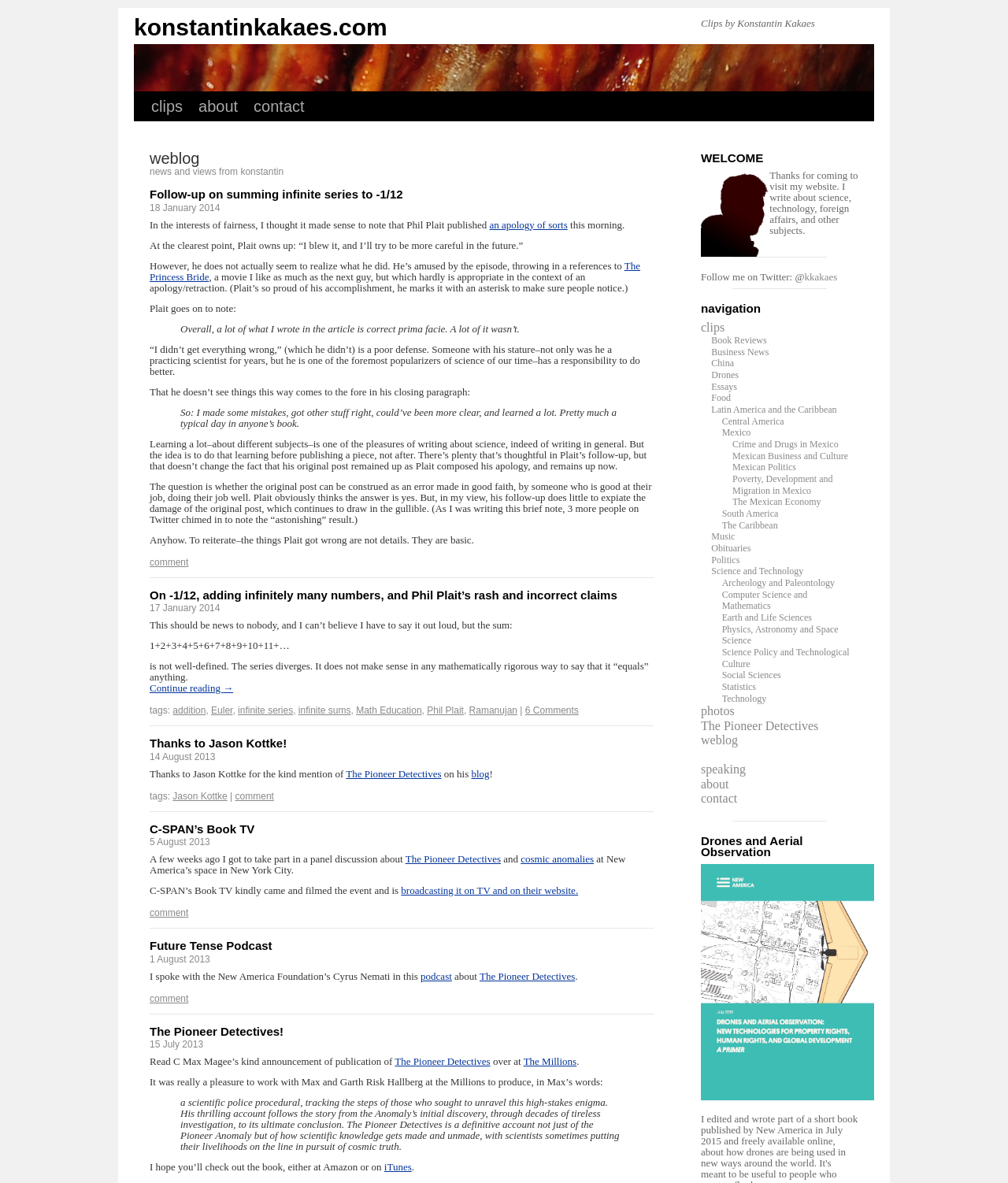Can you determine the bounding box coordinates of the area that needs to be clicked to fulfill the following instruction: "follow the 'about' link"?

[0.189, 0.077, 0.244, 0.103]